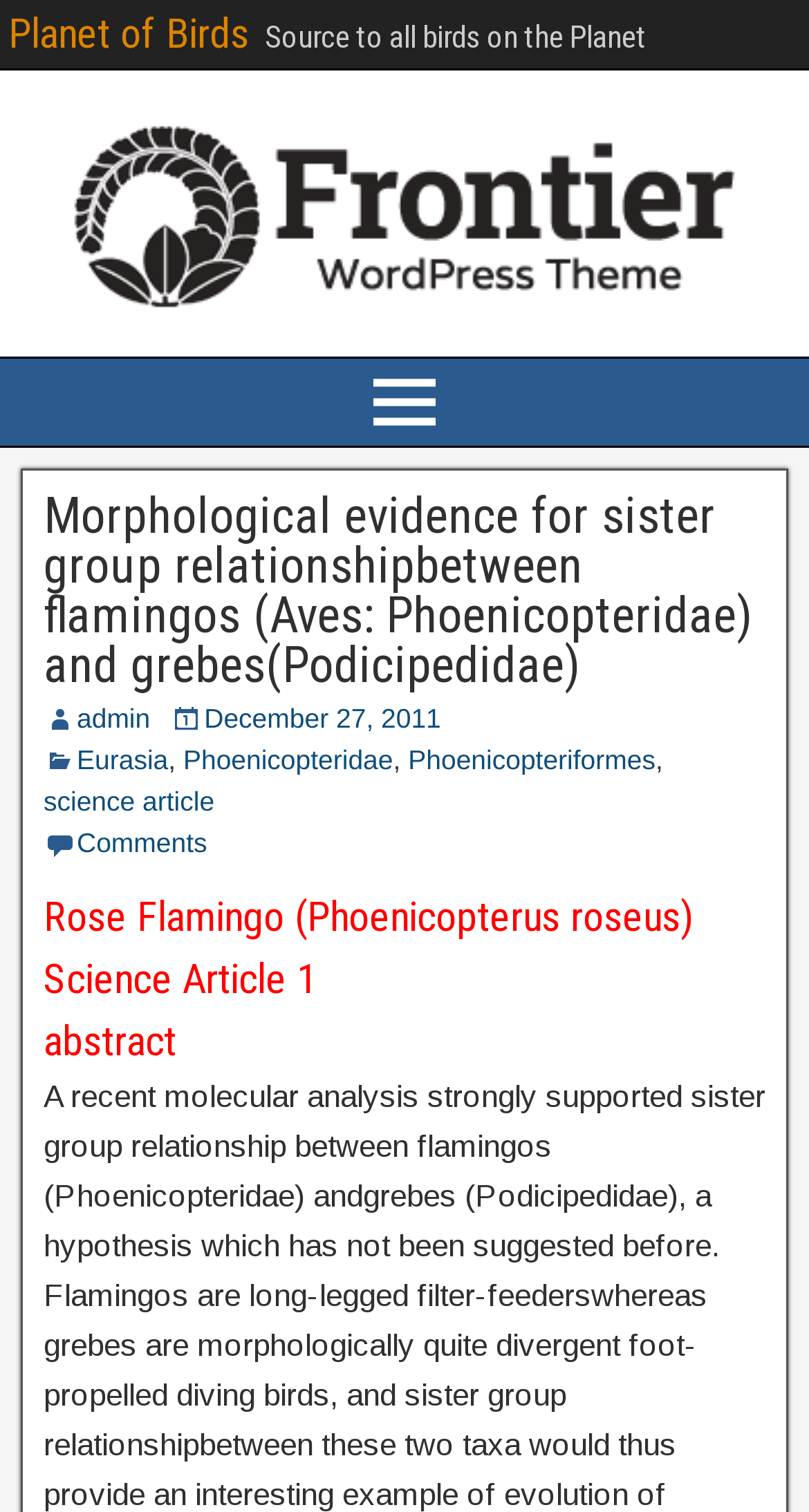Please give a short response to the question using one word or a phrase:
What is the type of the article?

Science article